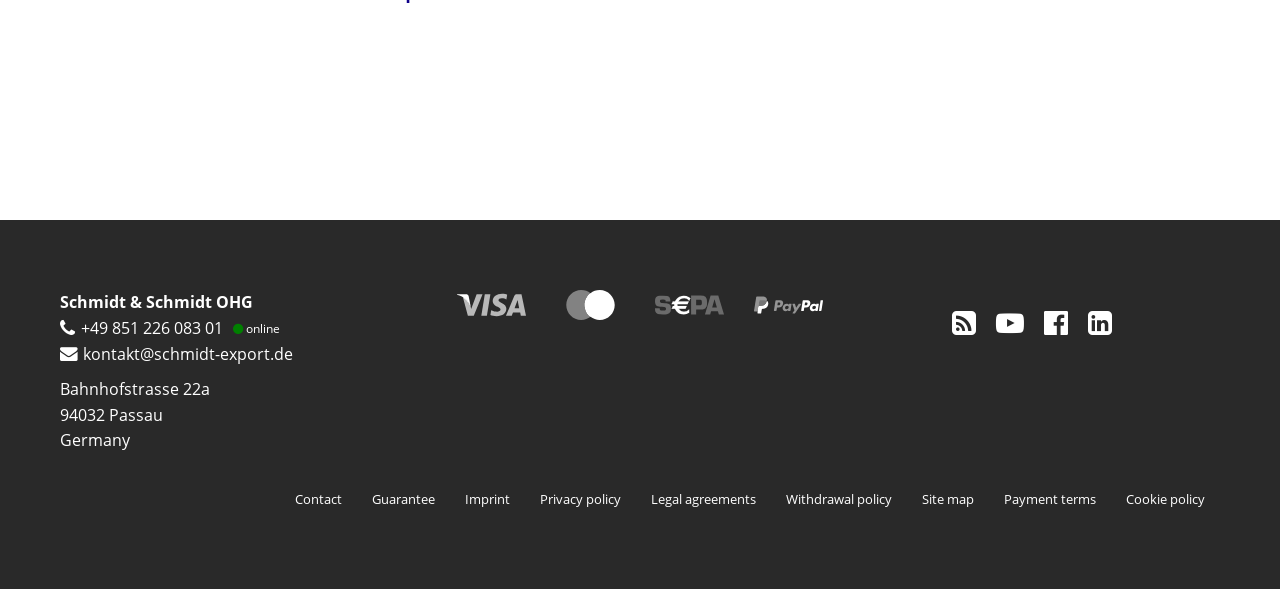Could you specify the bounding box coordinates for the clickable section to complete the following instruction: "Subscribe to the YouTube channel"?

None